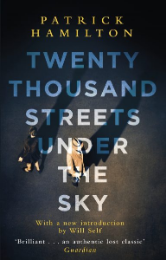Use a single word or phrase to respond to the question:
Who wrote the new introduction?

Will Self